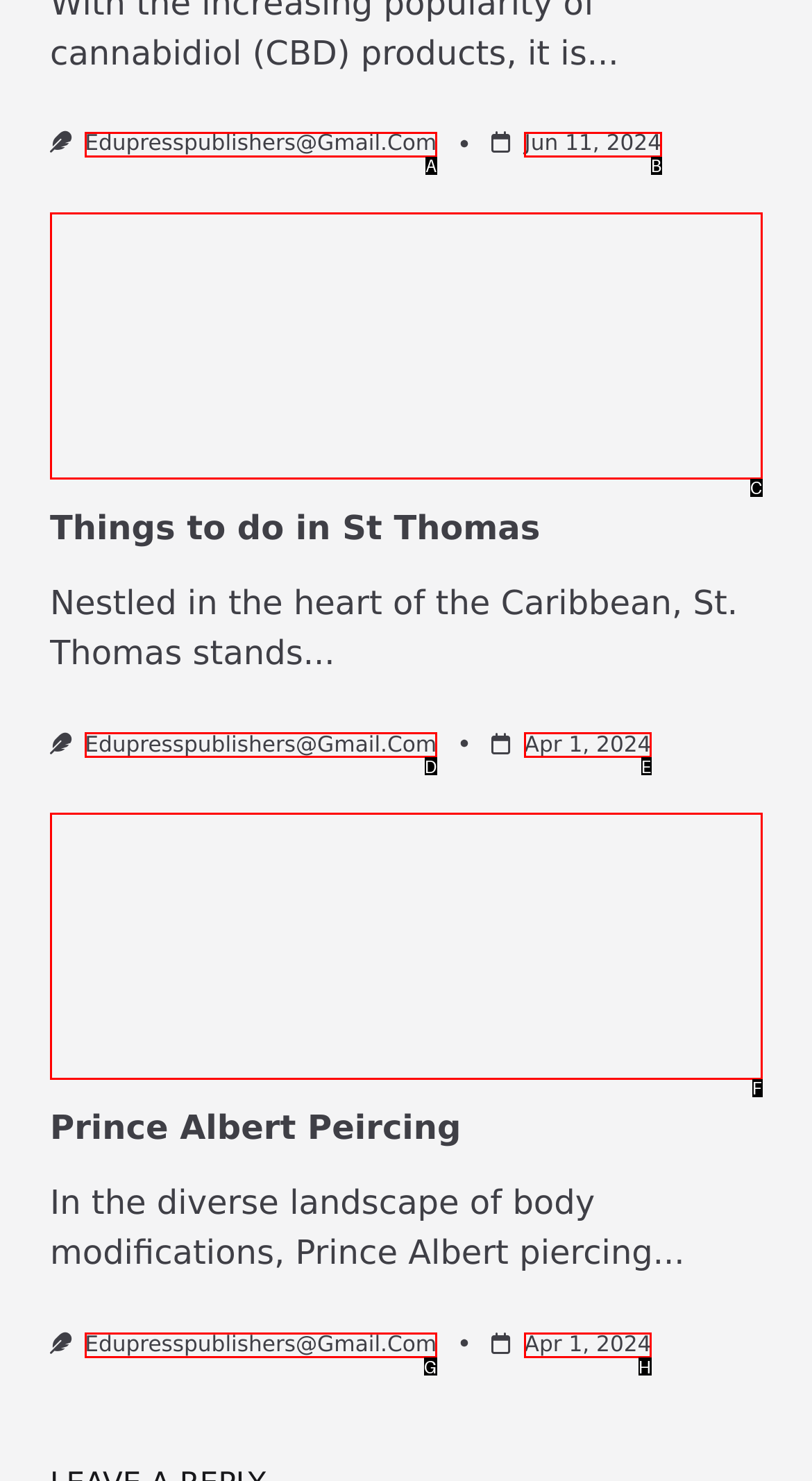Based on the given description: parent_node: Prince Albert Peircing, identify the correct option and provide the corresponding letter from the given choices directly.

F